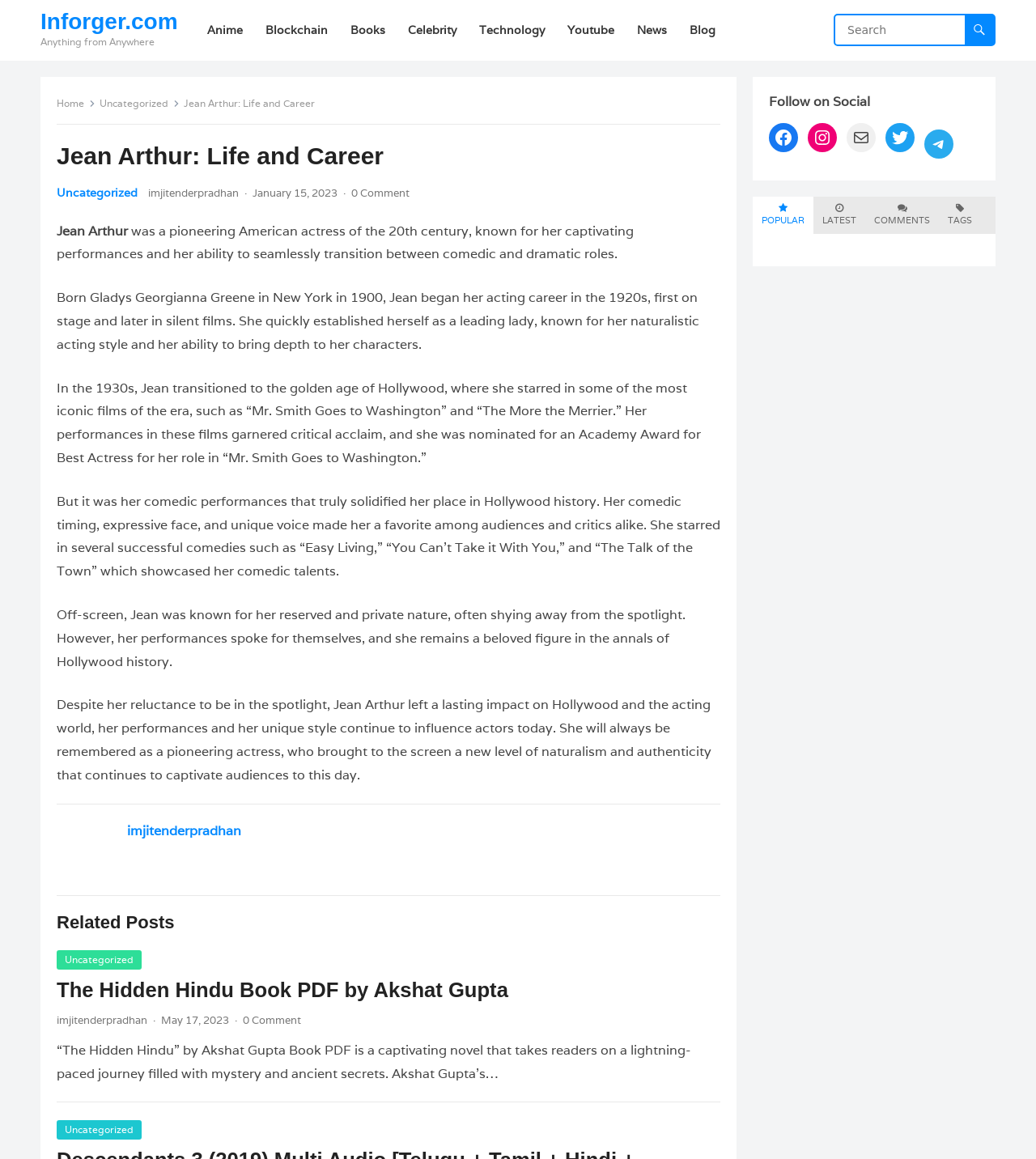Give a concise answer using only one word or phrase for this question:
What is the year Jean Arthur was born?

1900